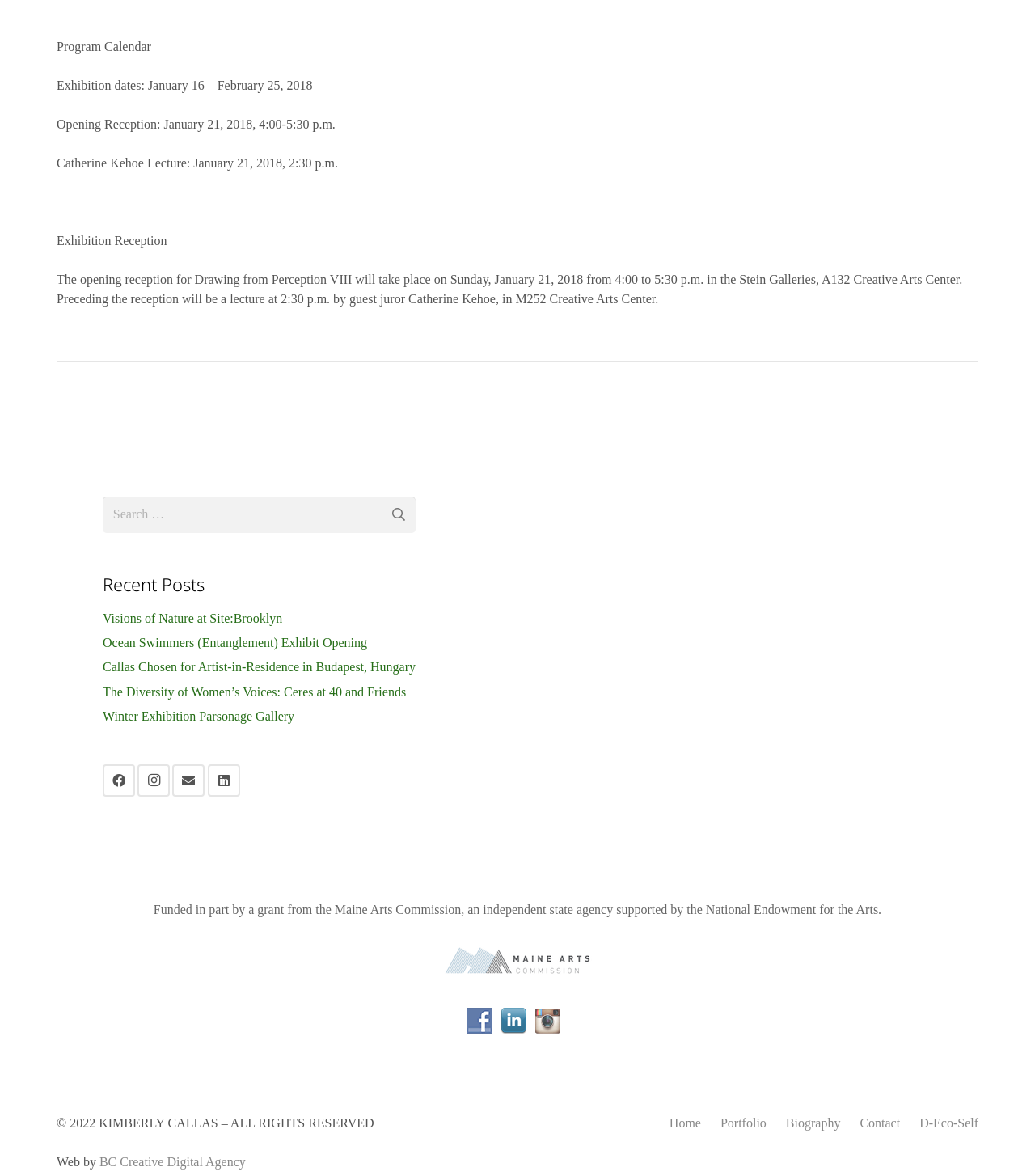Carefully examine the image and provide an in-depth answer to the question: What is the name of the guest juror?

The name of the guest juror can be found in the StaticText element with the text 'Catherine Kehoe Lecture: January 21, 2018, 2:30 p.m.'